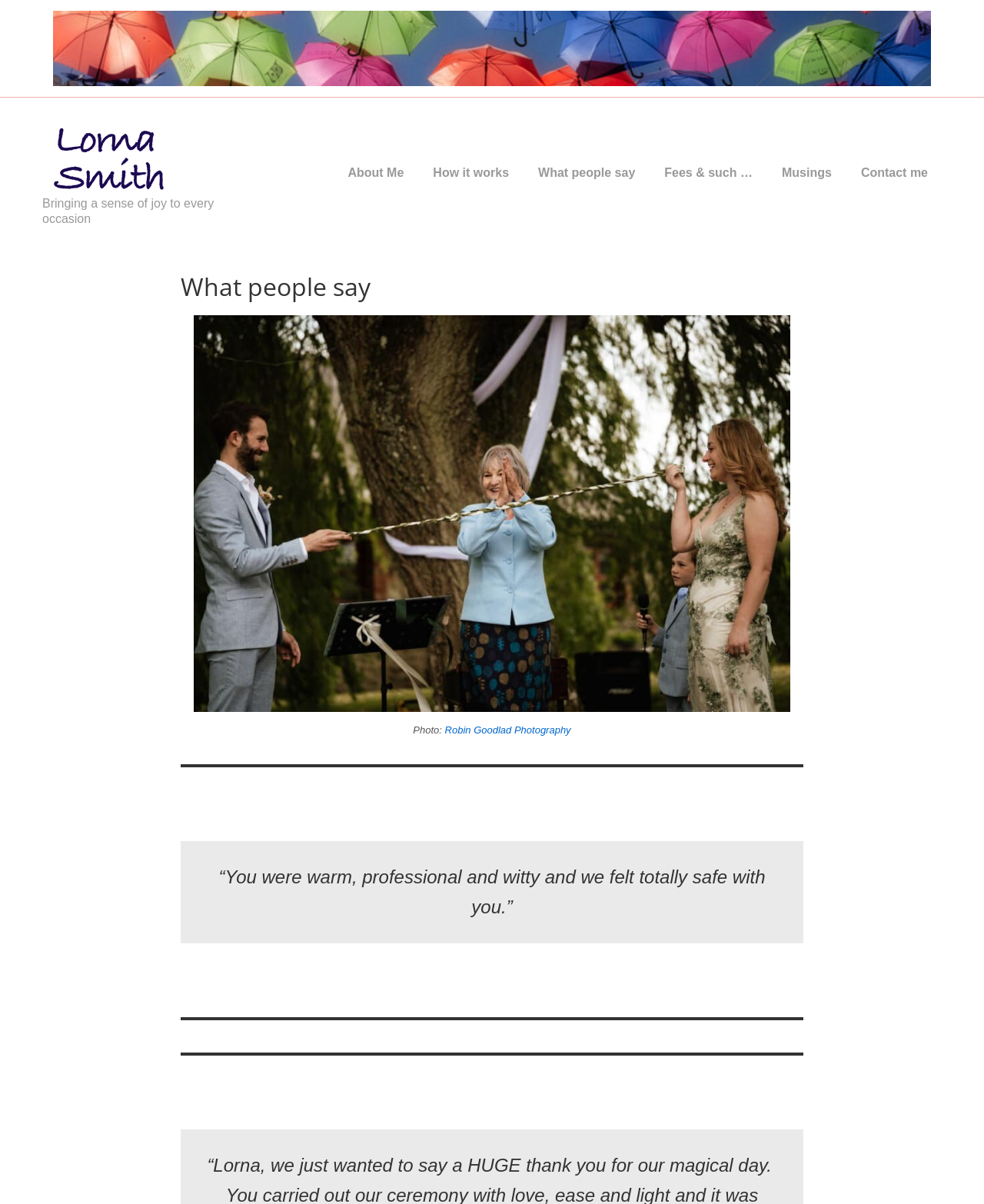Elaborate on the different components and information displayed on the webpage.

The webpage is about "What people say" and features a prominent image of "Parasols against sky" at the top, taking up most of the width. Below the image, there is a link and a short text "Bringing a sense of joy to every occasion". 

On the left side, there is a main navigation menu with several links, including "About Me", "How it works", "What people say", "Fees & such …", "Musings", and "Contact me". 

The main content of the page is divided into two sections. The first section has a heading "What people say" and features a figure with a caption "Photo:" and a link to "Robin Goodlad Photography". 

The second section has a blockquote with a quote "“You were warm, professional and witty and we felt totally safe with you.”". This quote is positioned below the first section.